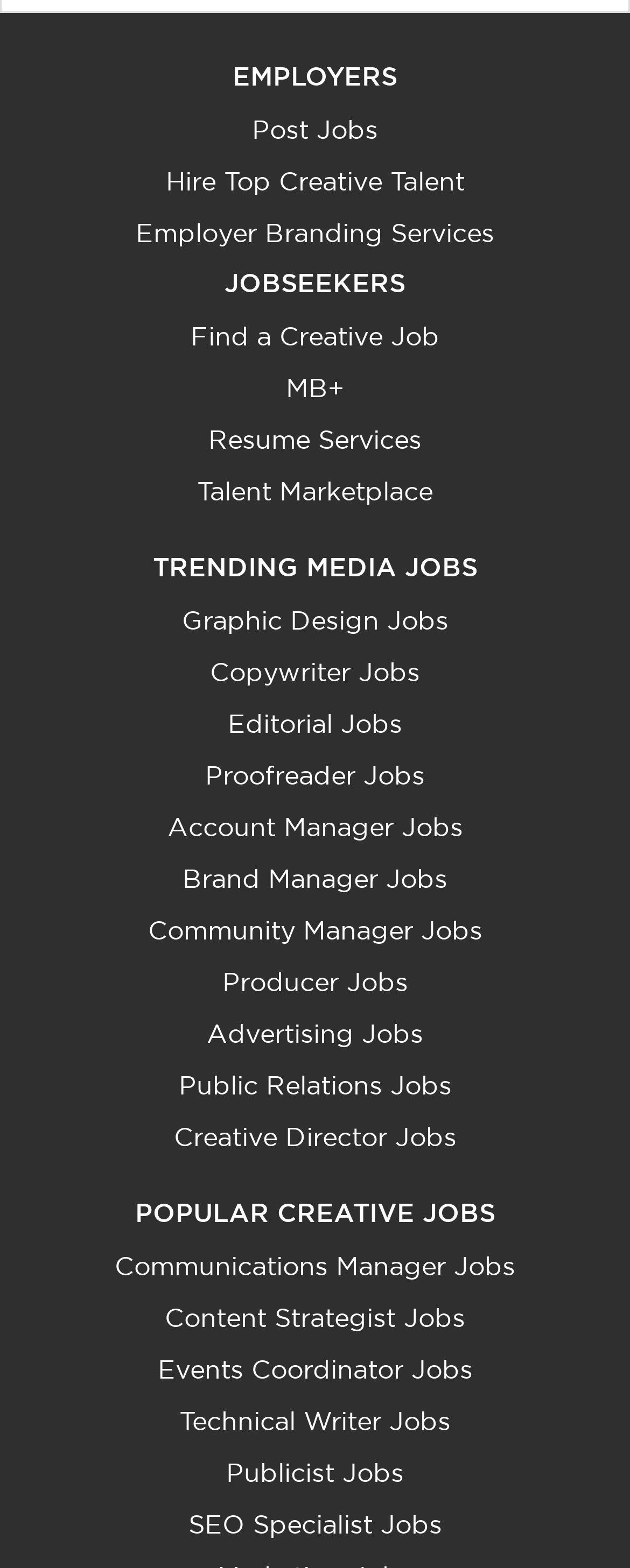Highlight the bounding box coordinates of the region I should click on to meet the following instruction: "Search for public relations jobs".

[0.283, 0.682, 0.717, 0.702]